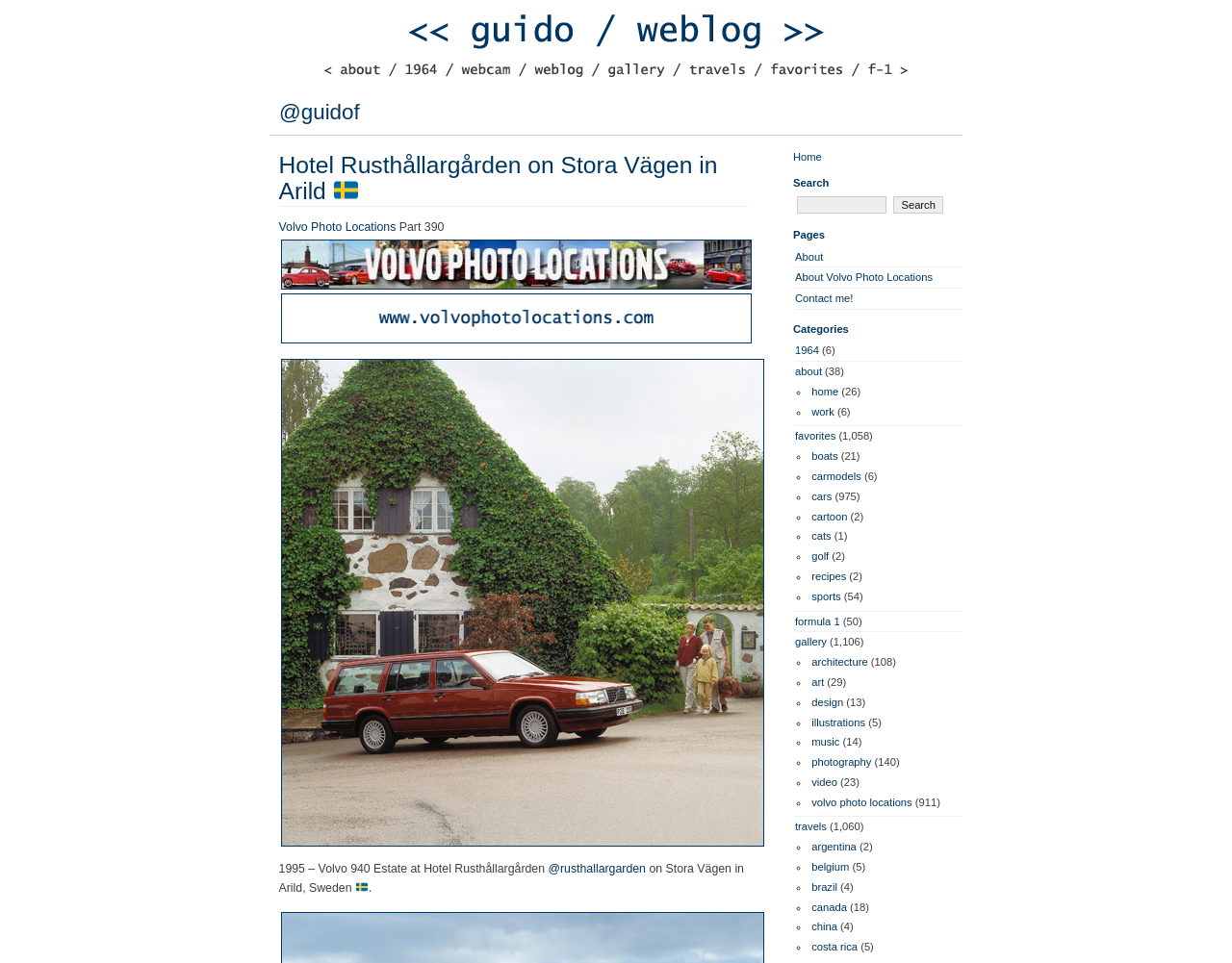Identify the bounding box coordinates of the clickable region required to complete the instruction: "view Volvo Photo Locations Overview". The coordinates should be given as four float numbers within the range of 0 and 1, i.e., [left, top, right, bottom].

[0.226, 0.292, 0.612, 0.361]